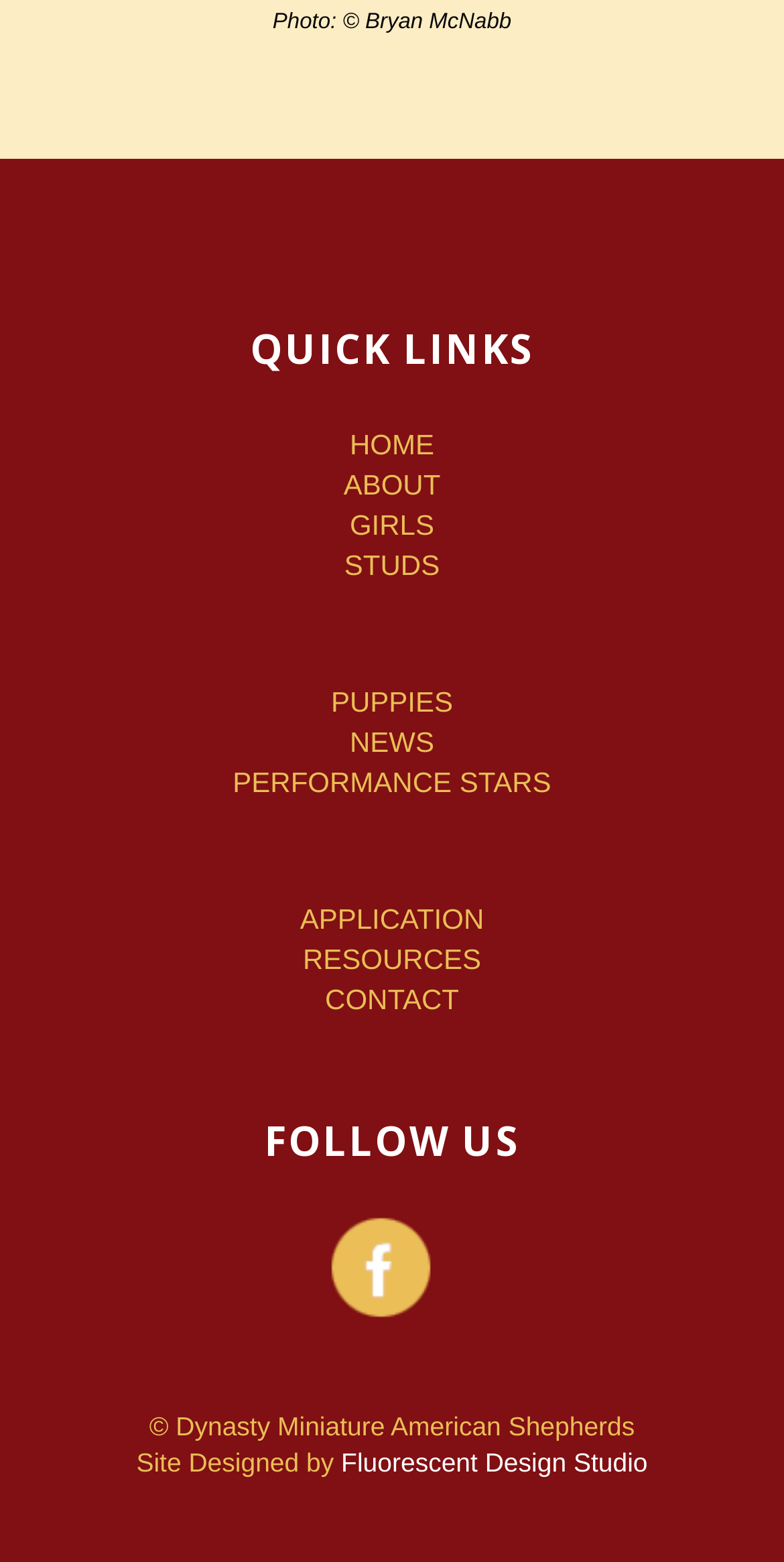Please identify the bounding box coordinates of the clickable region that I should interact with to perform the following instruction: "go to home page". The coordinates should be expressed as four float numbers between 0 and 1, i.e., [left, top, right, bottom].

[0.446, 0.274, 0.554, 0.294]